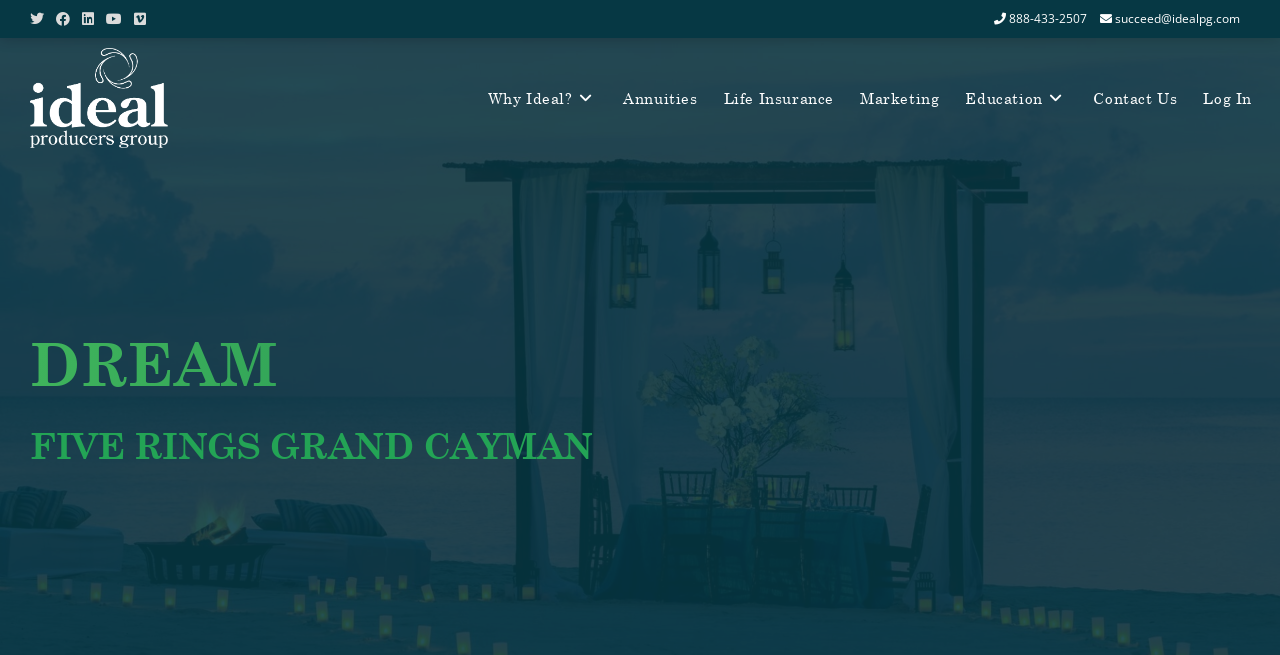Locate the bounding box coordinates of the element I should click to achieve the following instruction: "Learn about Ideal Producers Group".

[0.023, 0.132, 0.131, 0.161]